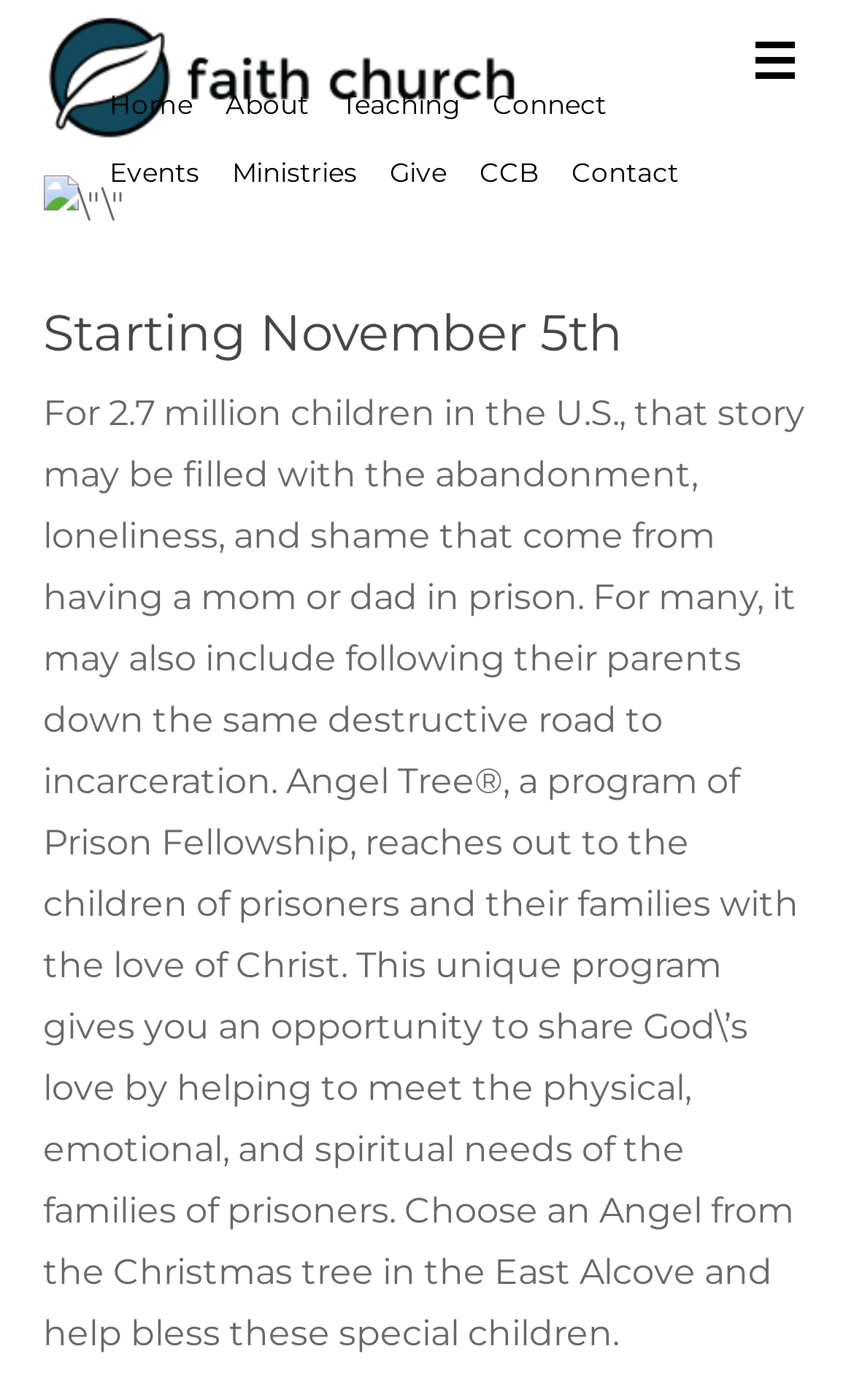Please study the image and answer the question comprehensively:
How many children in the U.S. are affected by having a parent in prison?

I found the answer by reading the StaticText element that mentions 2.7 million children in the U.S. who have a mom or dad in prison.